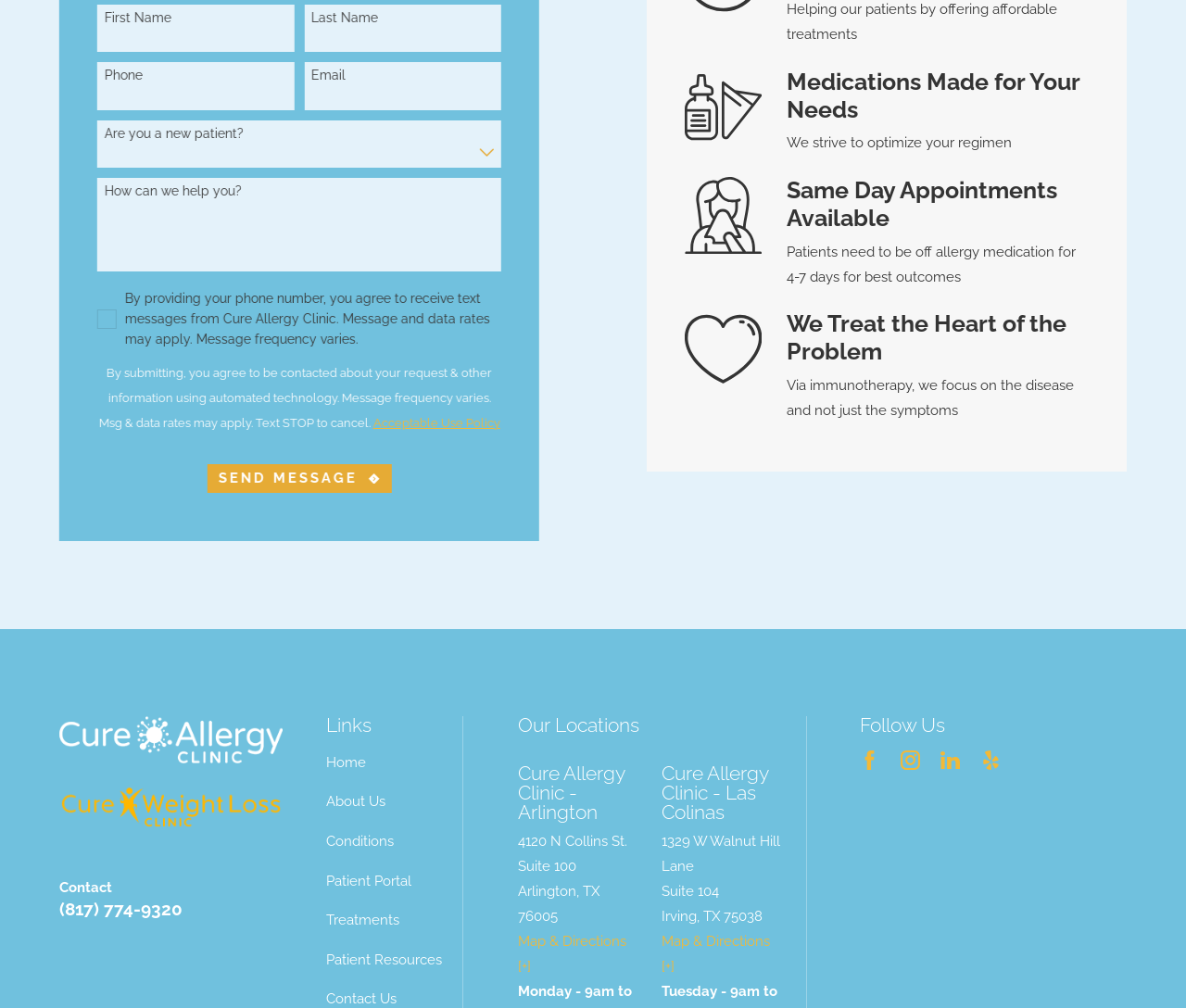Kindly determine the bounding box coordinates of the area that needs to be clicked to fulfill this instruction: "Select if you are a new patient".

[0.065, 0.144, 0.393, 0.161]